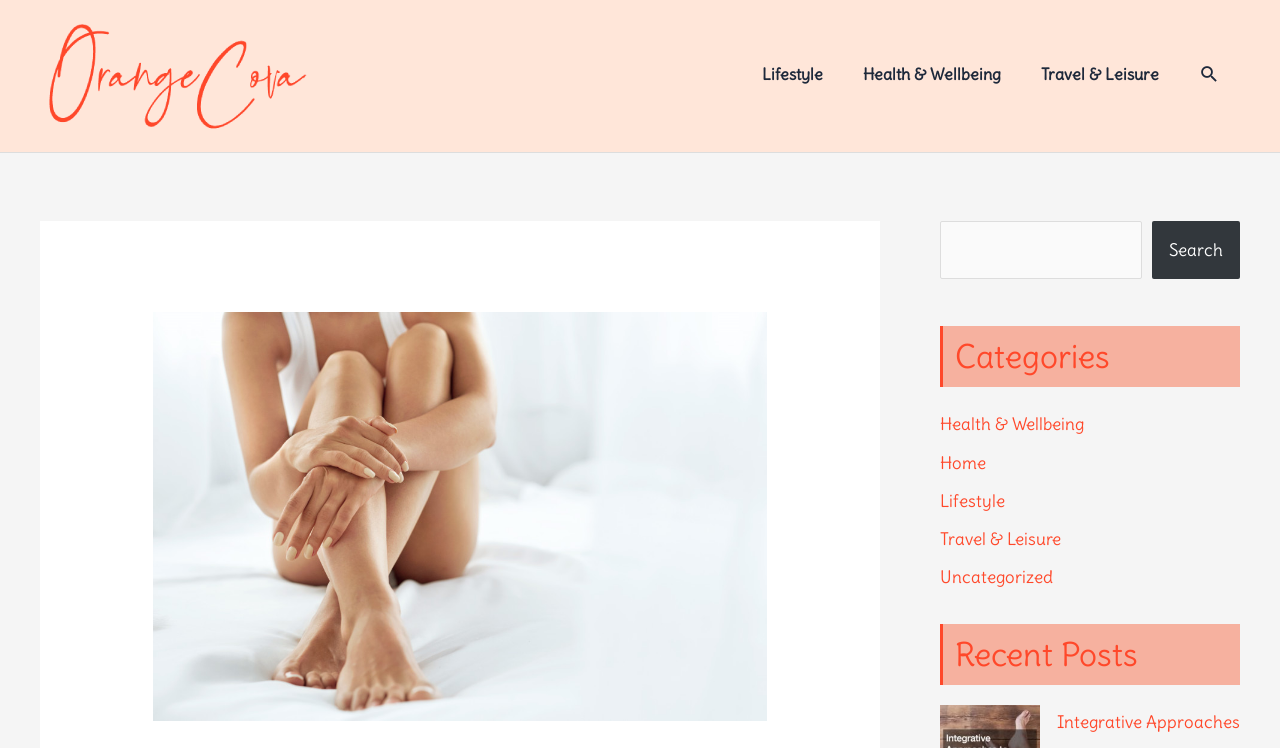Determine the bounding box coordinates of the clickable region to carry out the instruction: "Go to Health & Wellbeing category".

[0.659, 0.056, 0.798, 0.142]